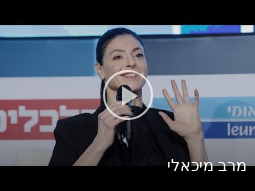Give a one-word or one-phrase response to the question: 
What language is the text in the background?

Hebrew